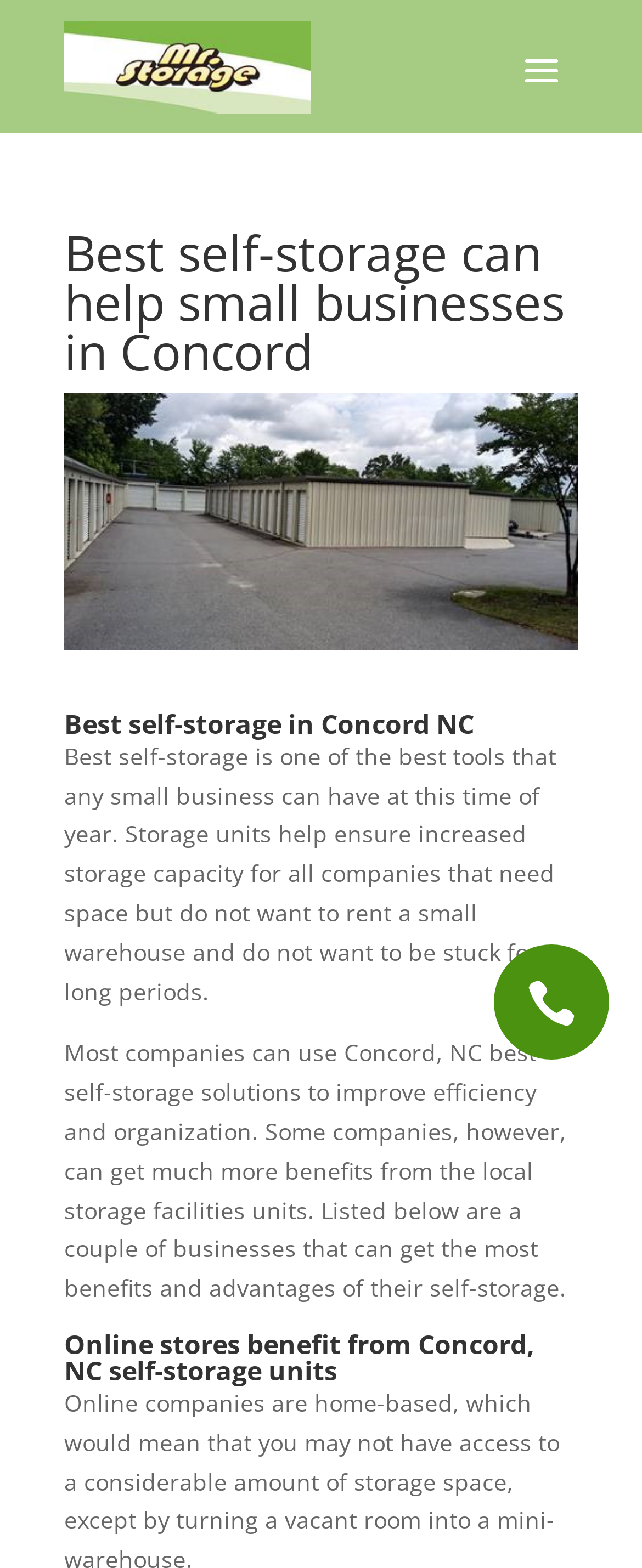Please locate and generate the primary heading on this webpage.

Best self-storage can help small businesses in Concord